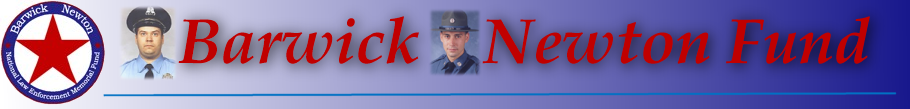Please provide a one-word or short phrase answer to the question:
What is the tone of the overall aesthetic?

Professional with warmth